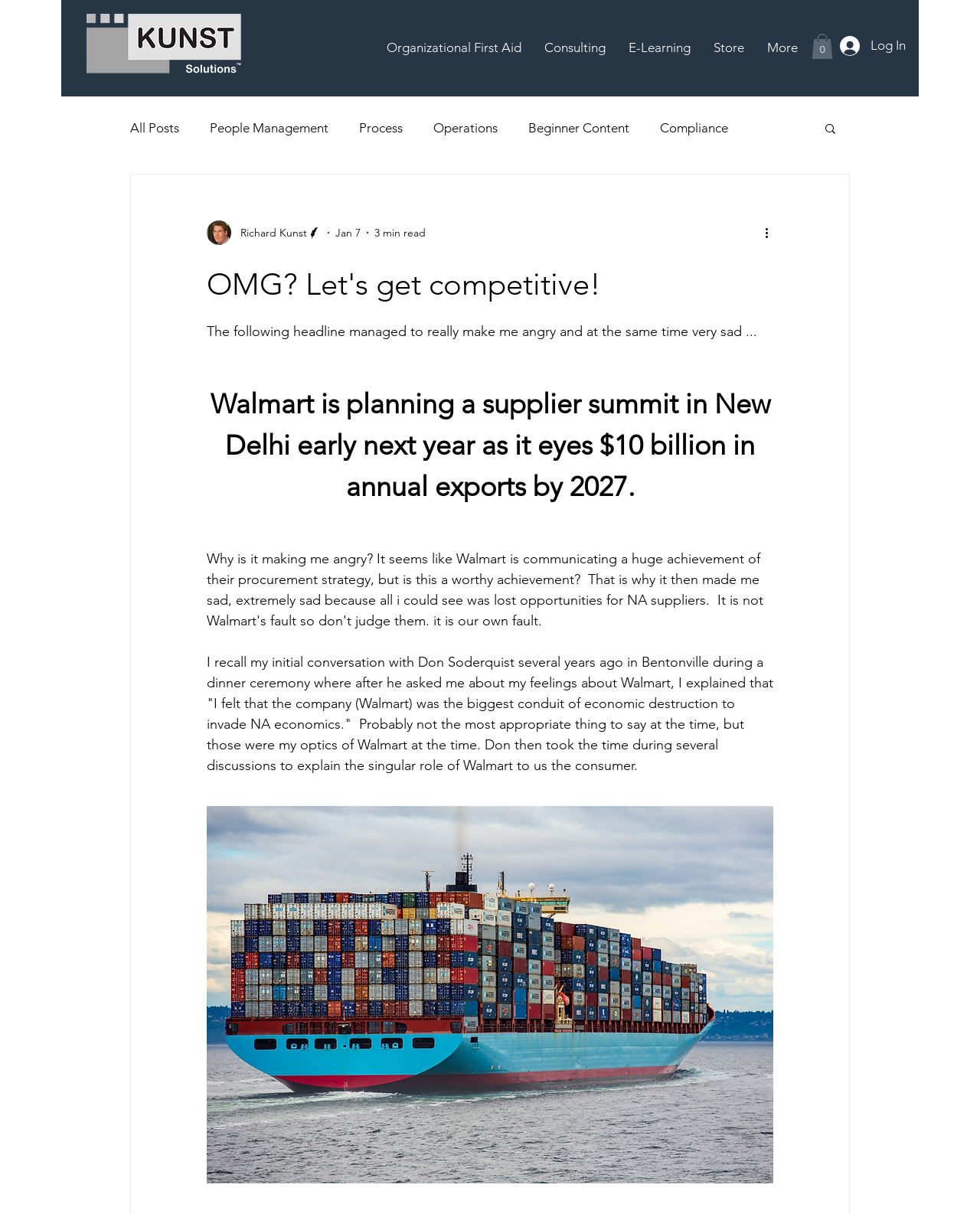Please provide a comprehensive answer to the question below using the information from the image: How many items are in the cart?

I found the number of items in the cart by looking at the button with the text 'Cart with 0 items' and extracting the number '0' from it.